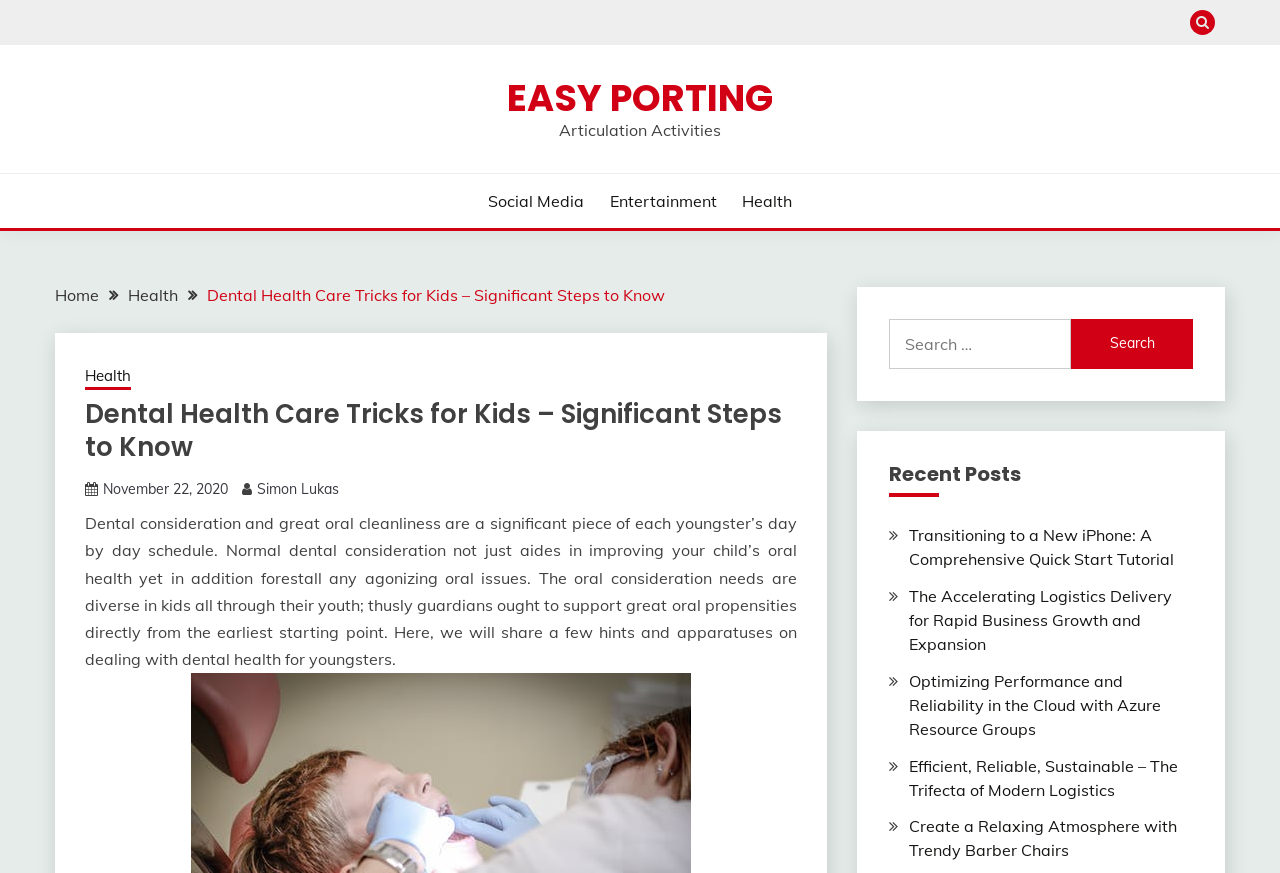Can you extract the primary headline text from the webpage?

Dental Health Care Tricks for Kids – Significant Steps to Know